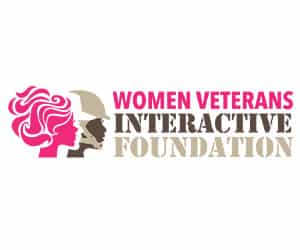Describe every significant element in the image thoroughly.

The image features the logo of the Women Veterans Interactive Foundation, a prominent organization dedicated to supporting women veterans. The logo incorporates stylized profiles of women, symbolizing strength and resilience, and is accompanied by the organization's name in bold lettering. The use of pink and neutral tones emphasizes a modern and inclusive approach, reflecting the foundation's mission to empower women who have served in the military. This visual representation highlights the organization's commitment to advocating for the needs and rights of women veterans, fostering community, and enhancing their access to resources and opportunities.